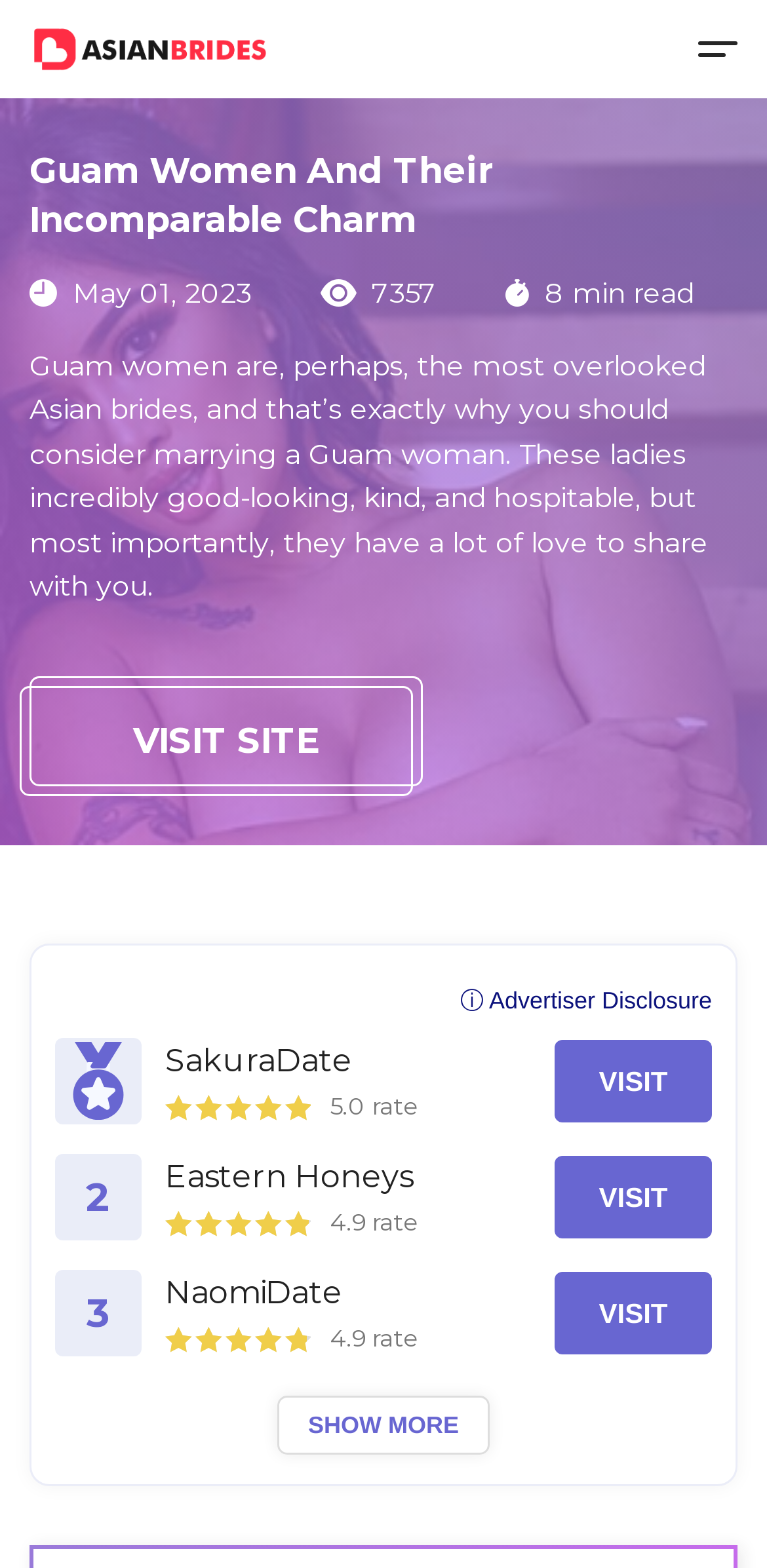Determine the main headline of the webpage and provide its text.

Guam Women And Their Incomparable Charm